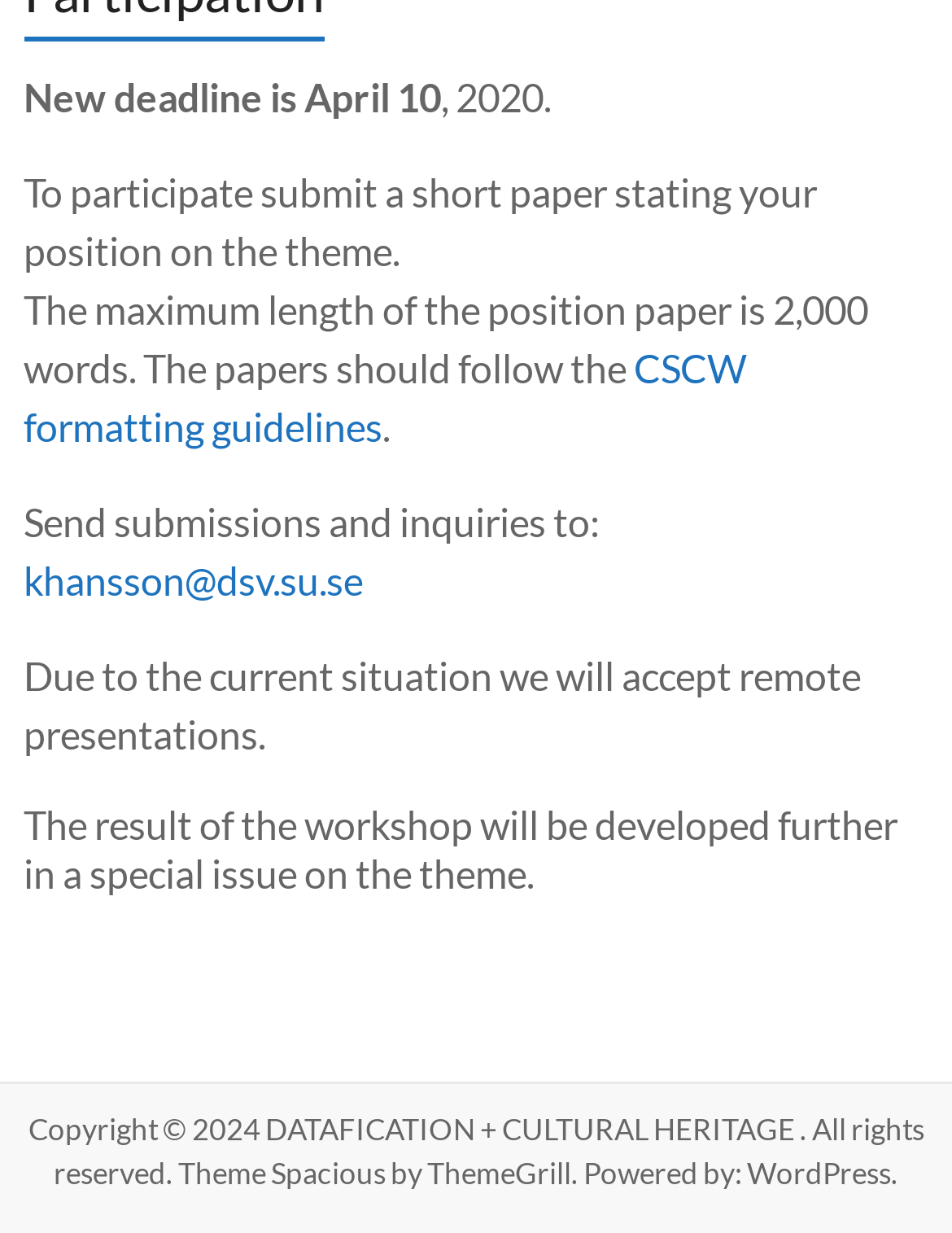What is the maximum length of the position paper? Based on the image, give a response in one word or a short phrase.

2,000 words